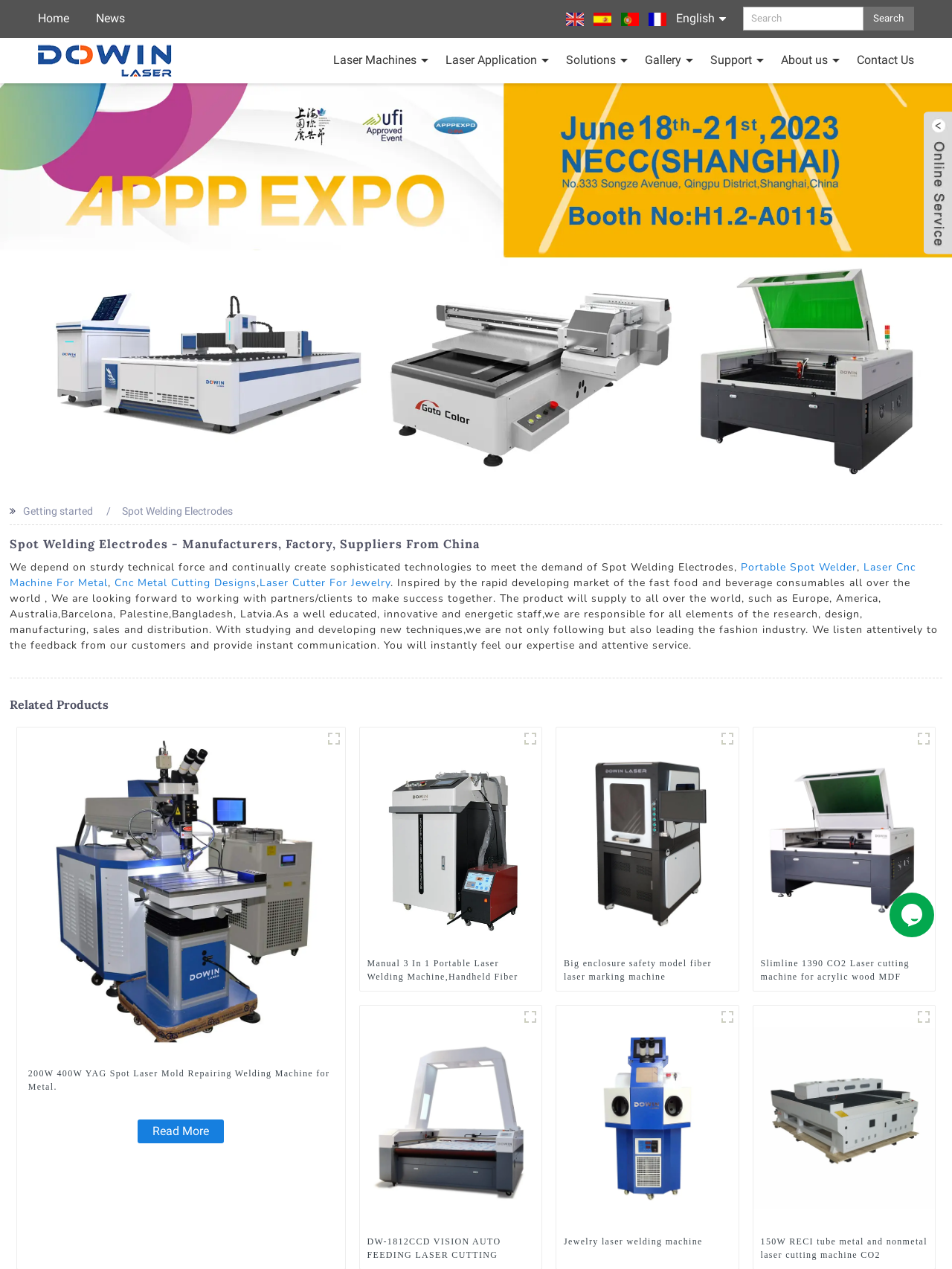Use a single word or phrase to answer the question:
What is the purpose of the search bar at the top right corner?

To search products